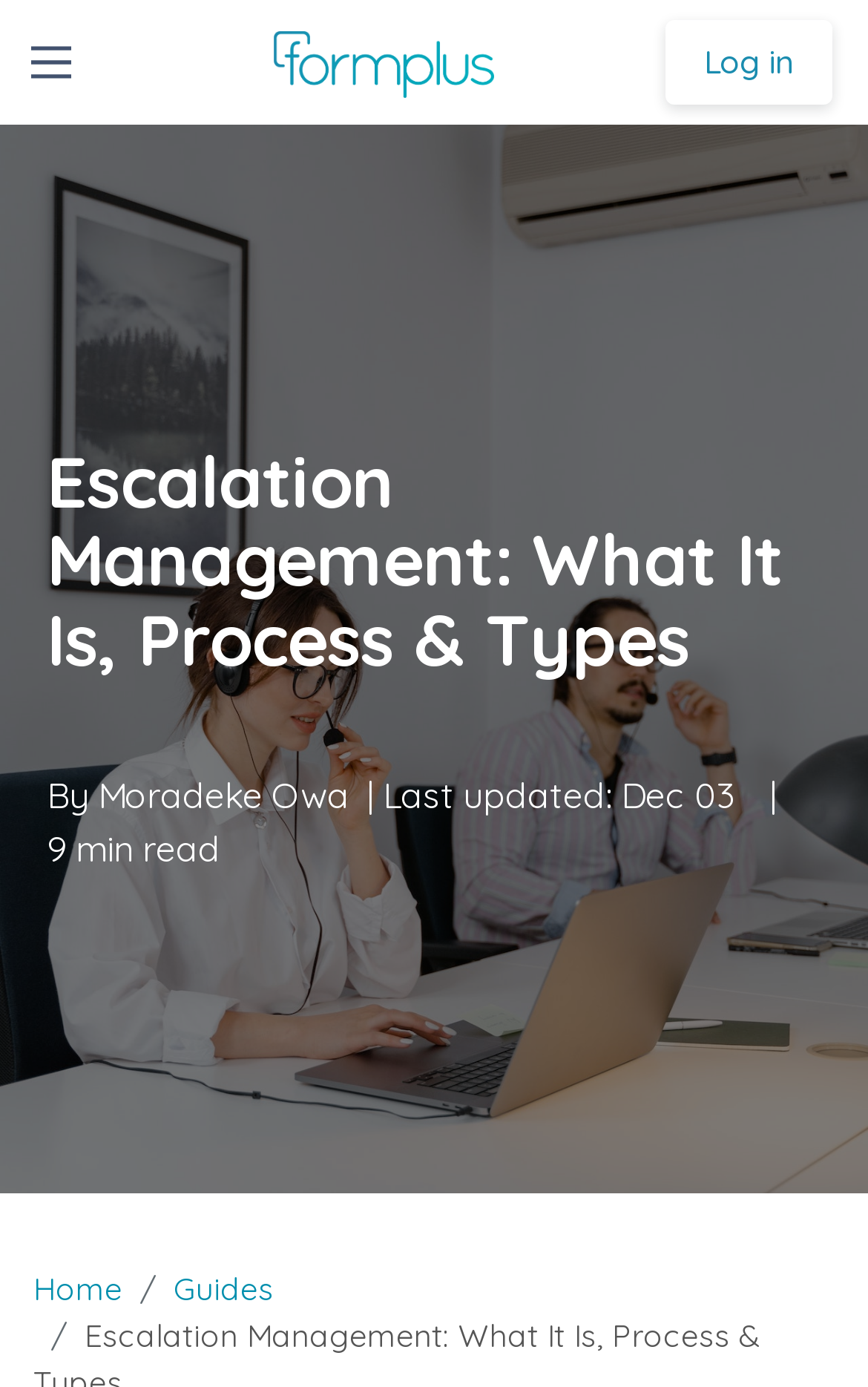What is the author of the article?
Refer to the image and provide a one-word or short phrase answer.

Moradeke Owa